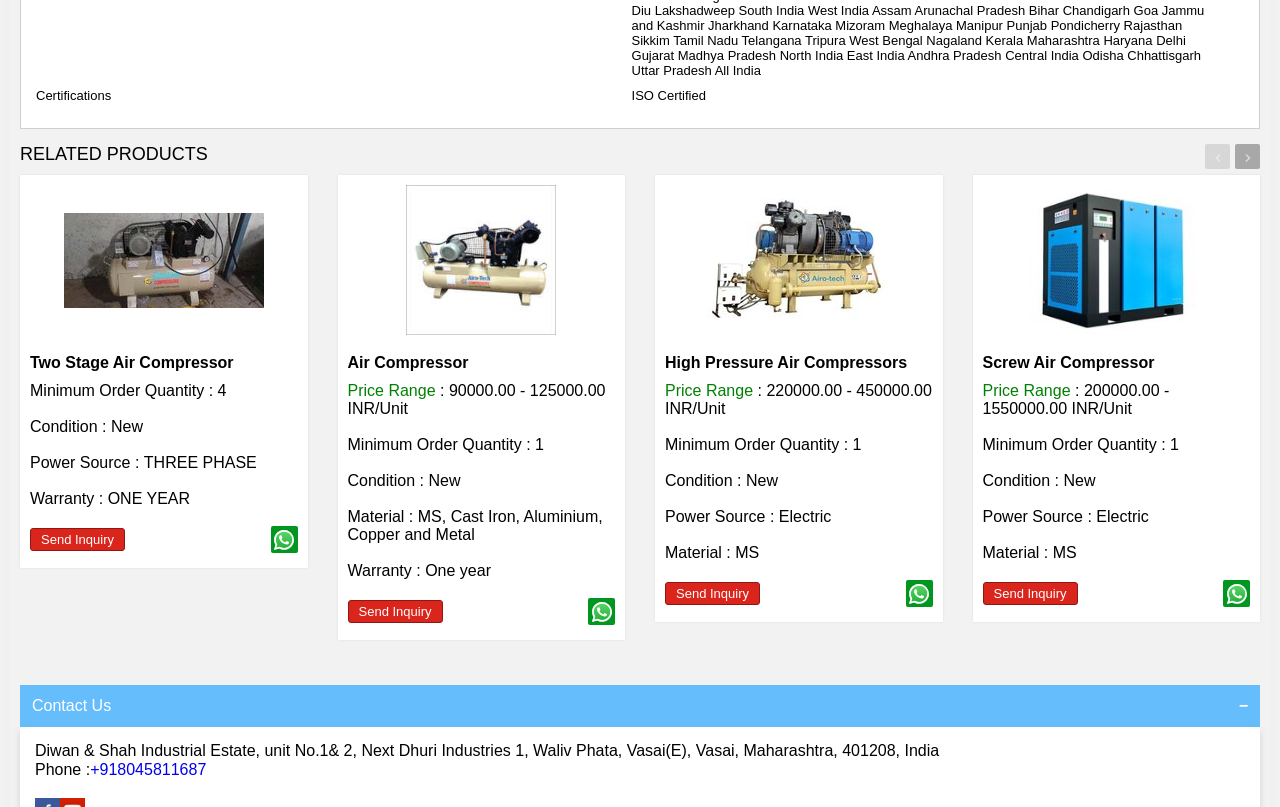Predict the bounding box coordinates of the UI element that matches this description: "parent_node: Send Inquiry". The coordinates should be in the format [left, top, right, bottom] with each value between 0 and 1.

[0.467, 0.742, 0.488, 0.775]